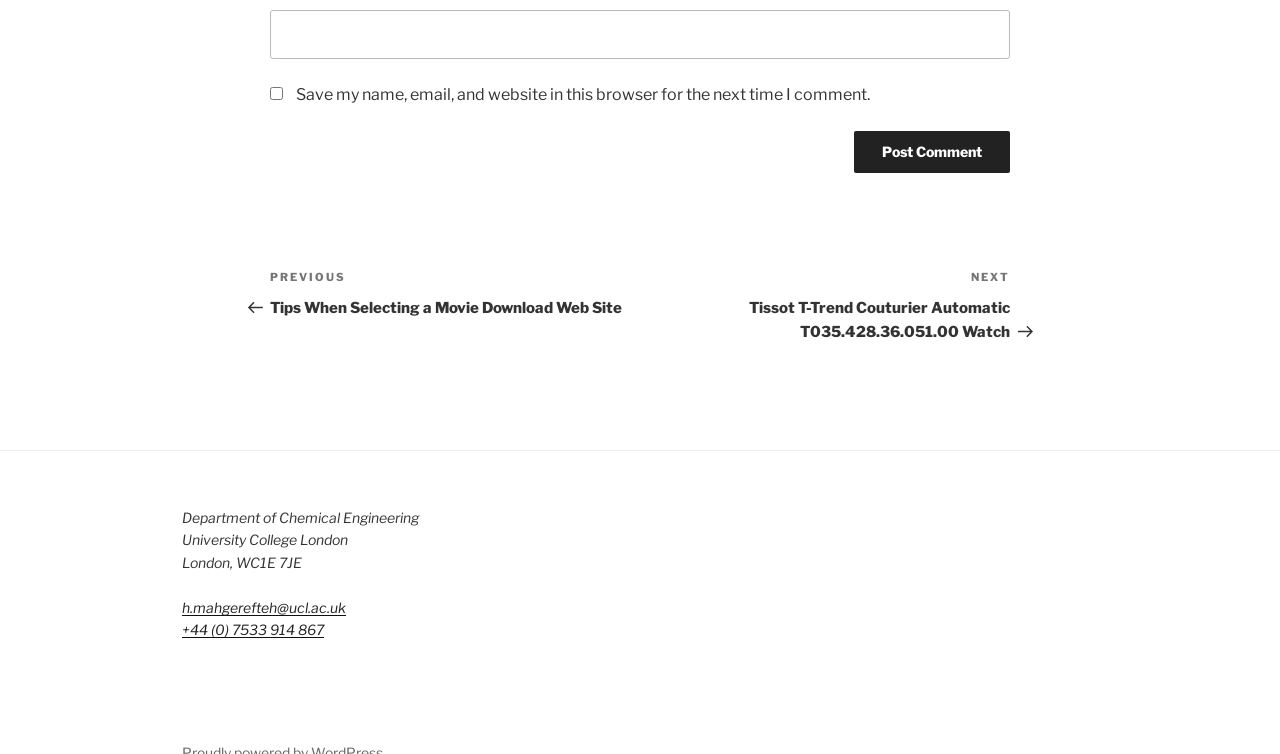What is the purpose of the checkbox?
Using the image as a reference, give a one-word or short phrase answer.

Save comment information